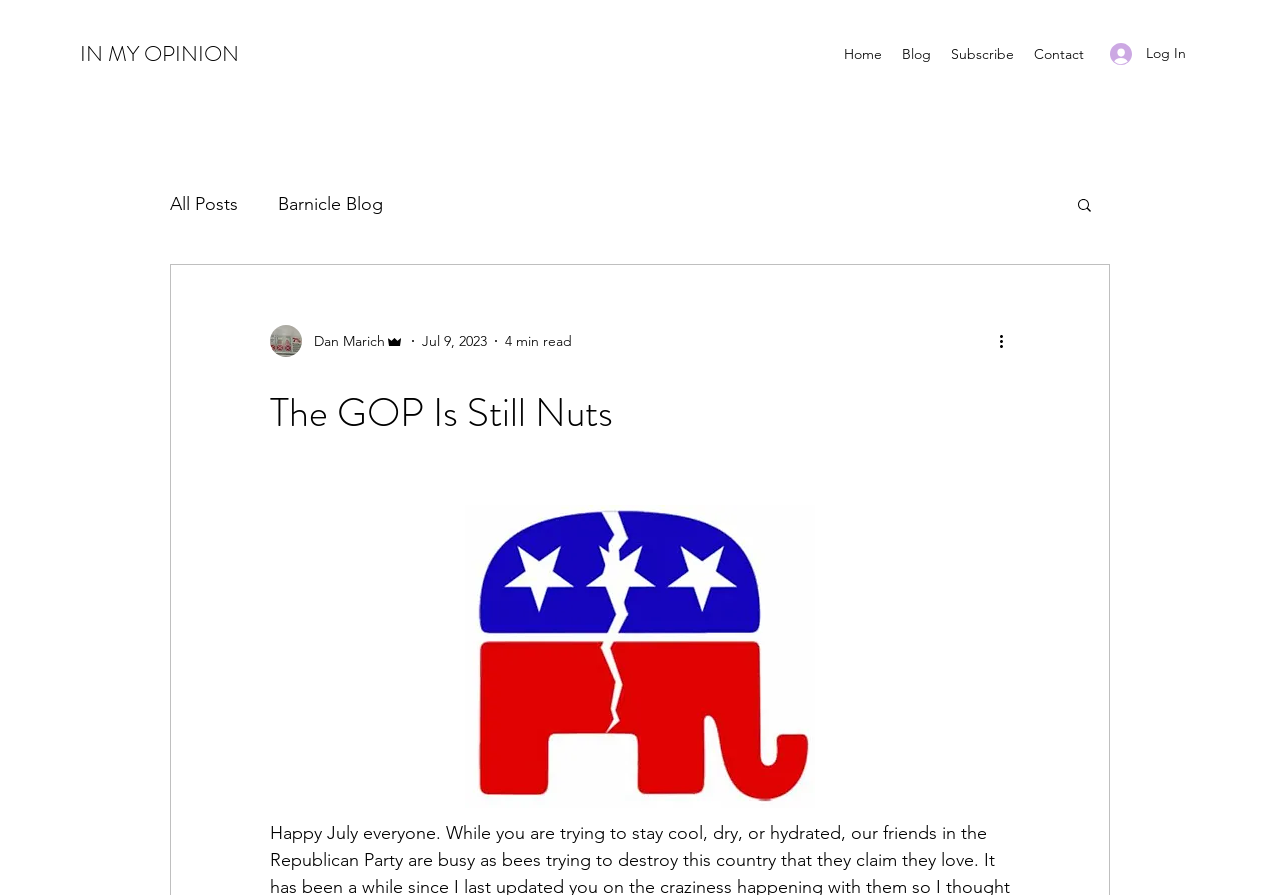Generate the text of the webpage's primary heading.

The GOP Is Still Nuts